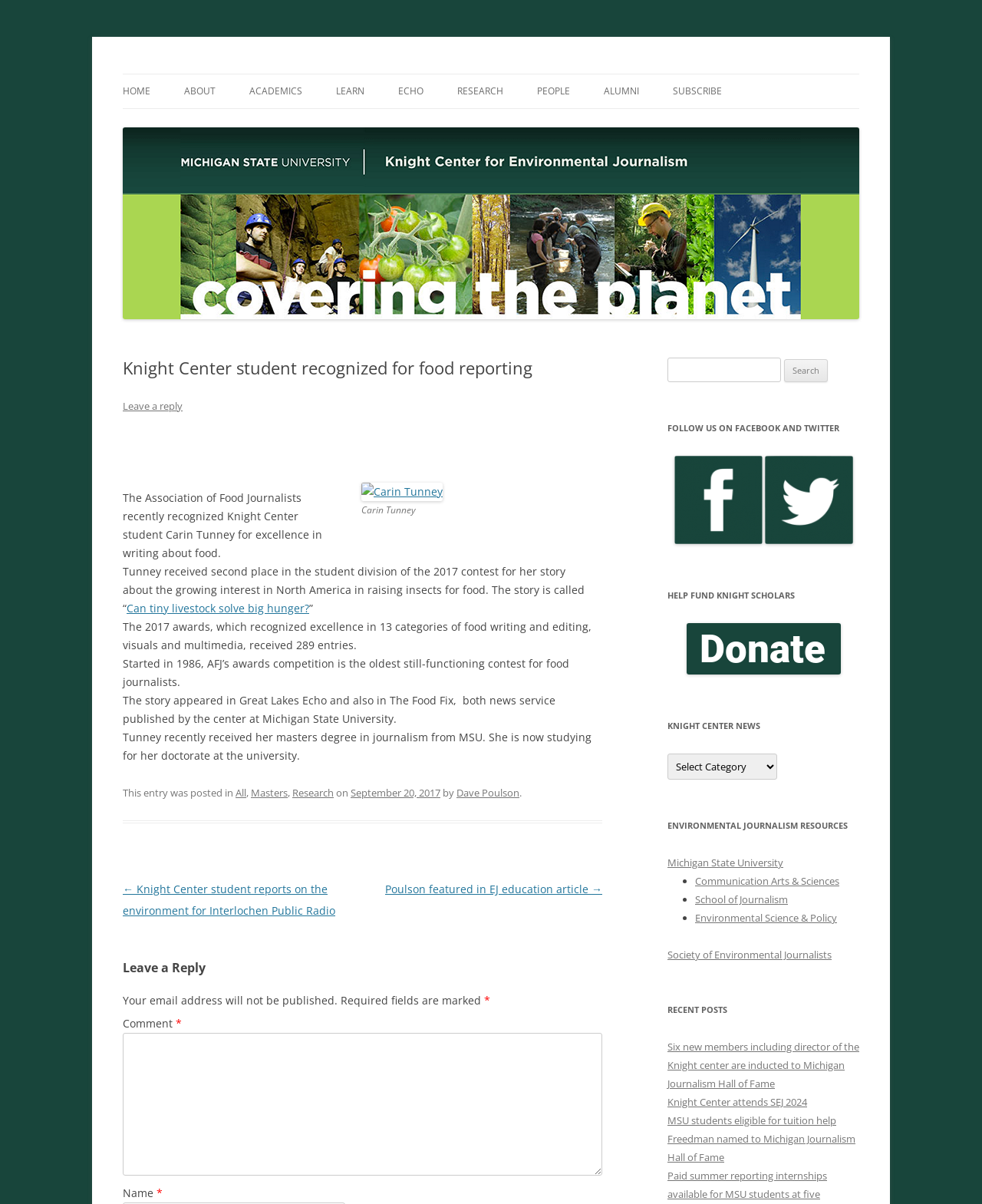Please answer the following query using a single word or phrase: 
What is the position of the 'LEARN' link on the webpage?

Top-right